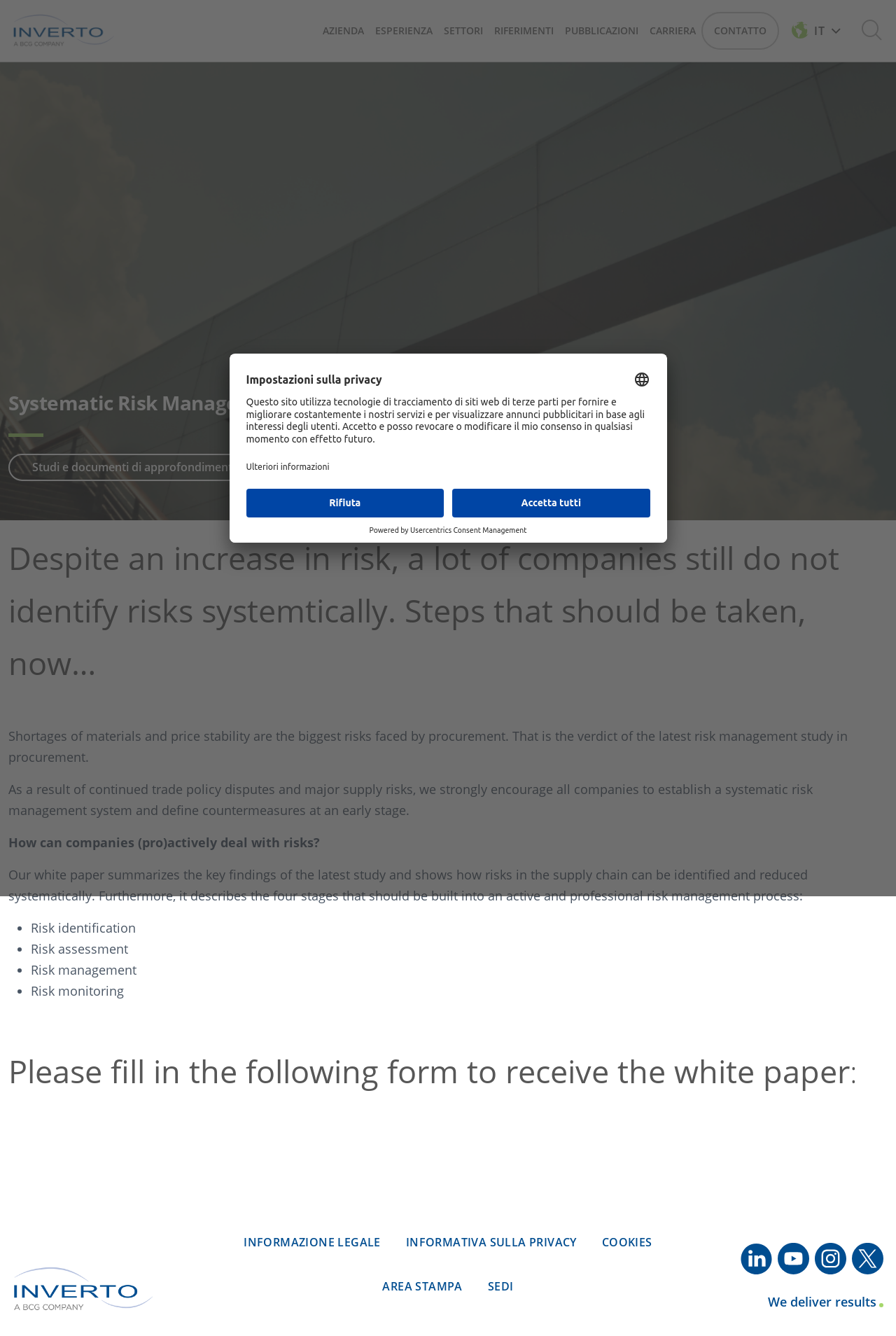What is the main topic of this webpage?
Give a detailed explanation using the information visible in the image.

The main topic of this webpage is risk management, specifically in procurement, as indicated by the heading 'Systematic Risk Management in Procurement' and the content discussing risks in the supply chain.